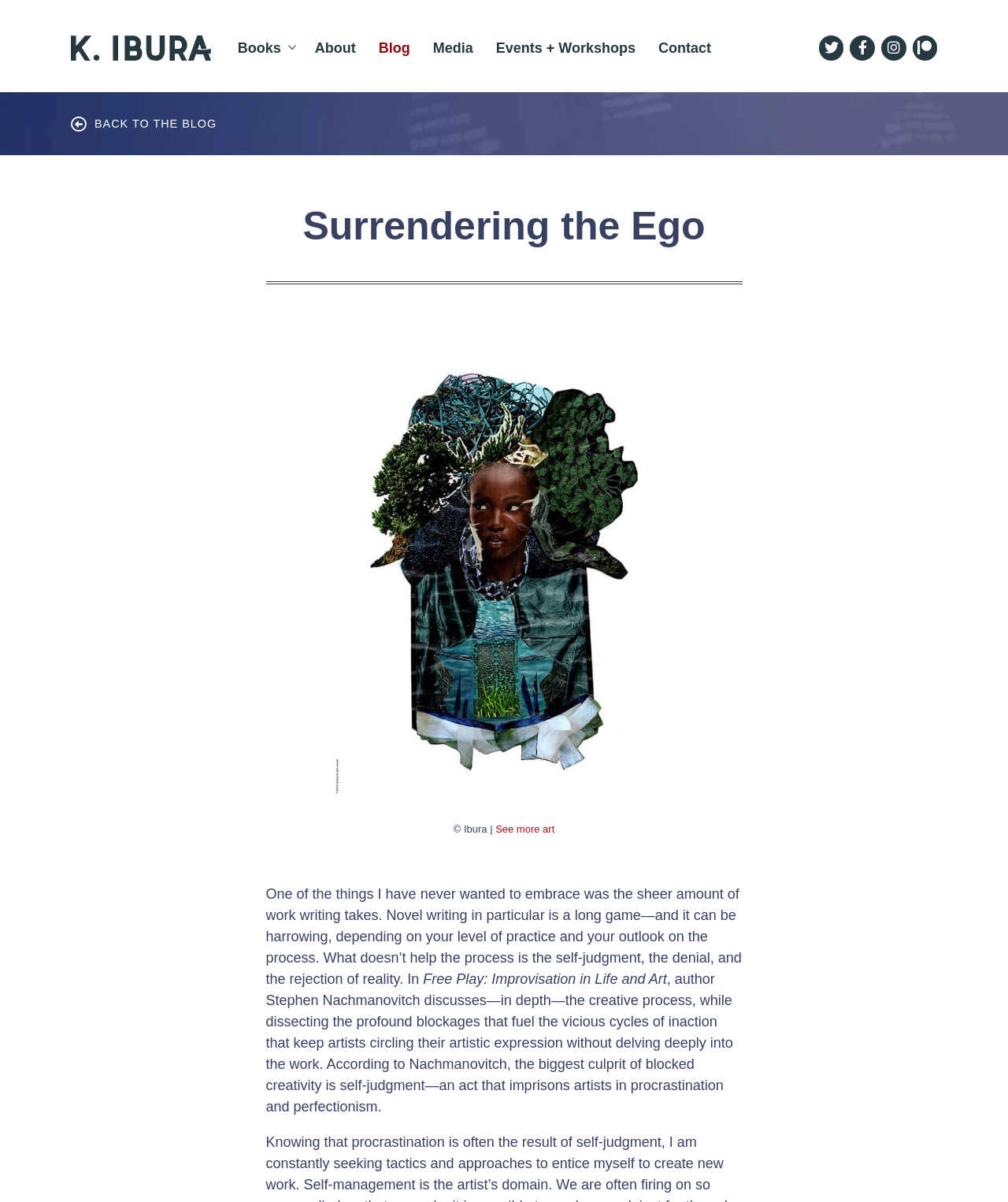Please use the details from the image to answer the following question comprehensively:
What is the author's name?

The author's name is found in the top-left corner of the webpage, where it says 'K. Ibura' in a link element.